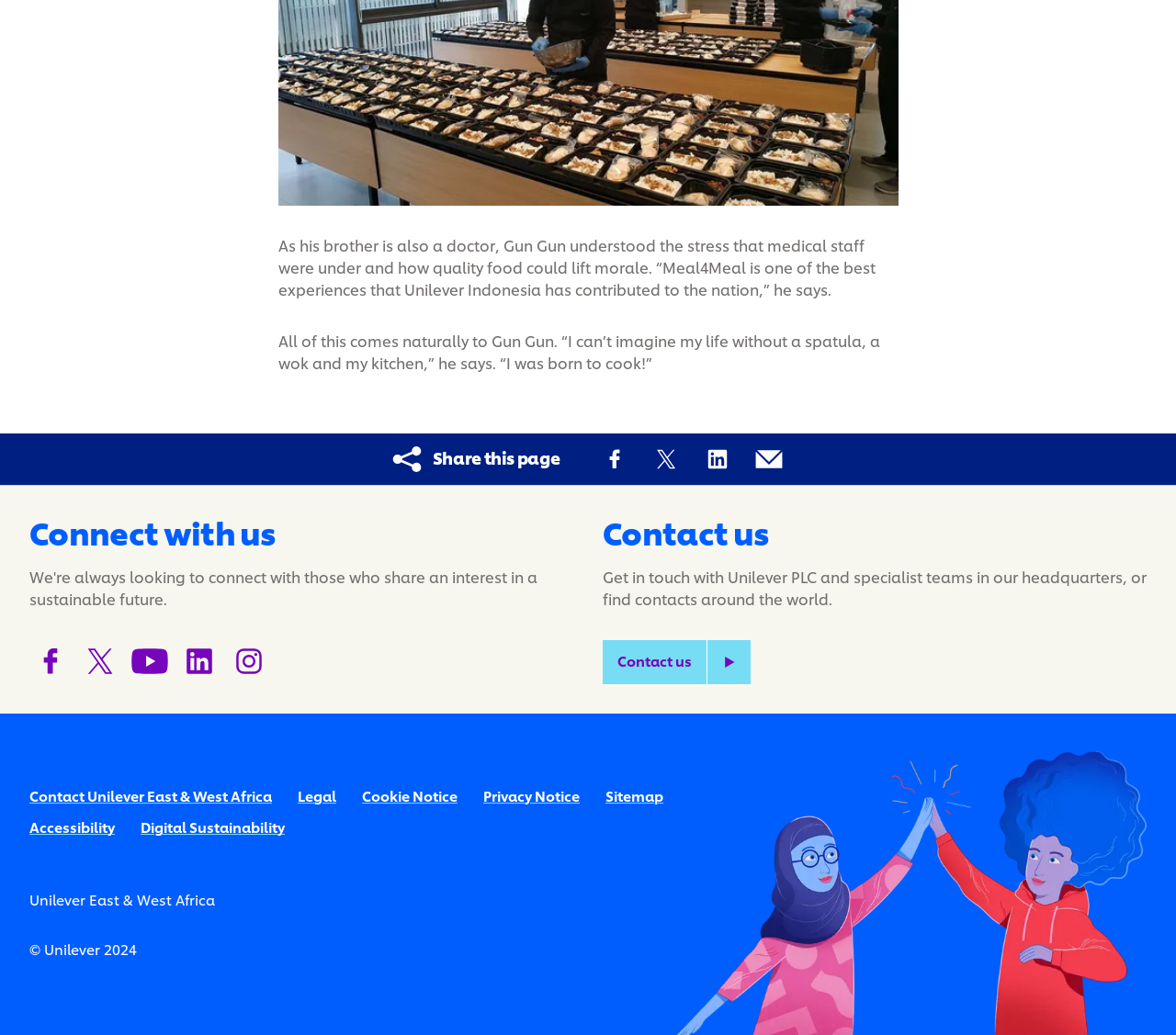Could you determine the bounding box coordinates of the clickable element to complete the instruction: "Visit the Inicio page"? Provide the coordinates as four float numbers between 0 and 1, i.e., [left, top, right, bottom].

None